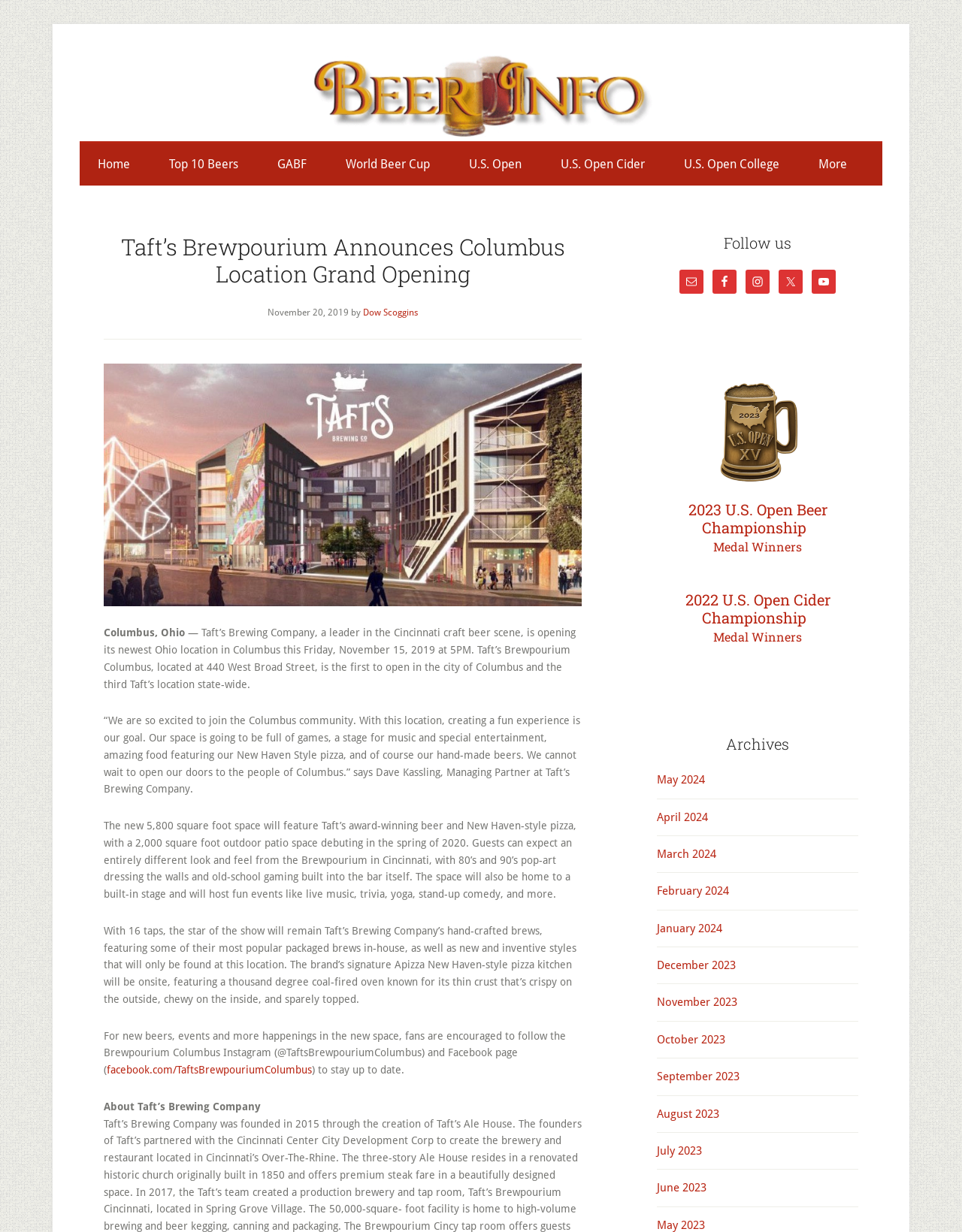From the webpage screenshot, predict the bounding box coordinates (top-left x, top-left y, bottom-right x, bottom-right y) for the UI element described here: July 2023

[0.683, 0.929, 0.73, 0.94]